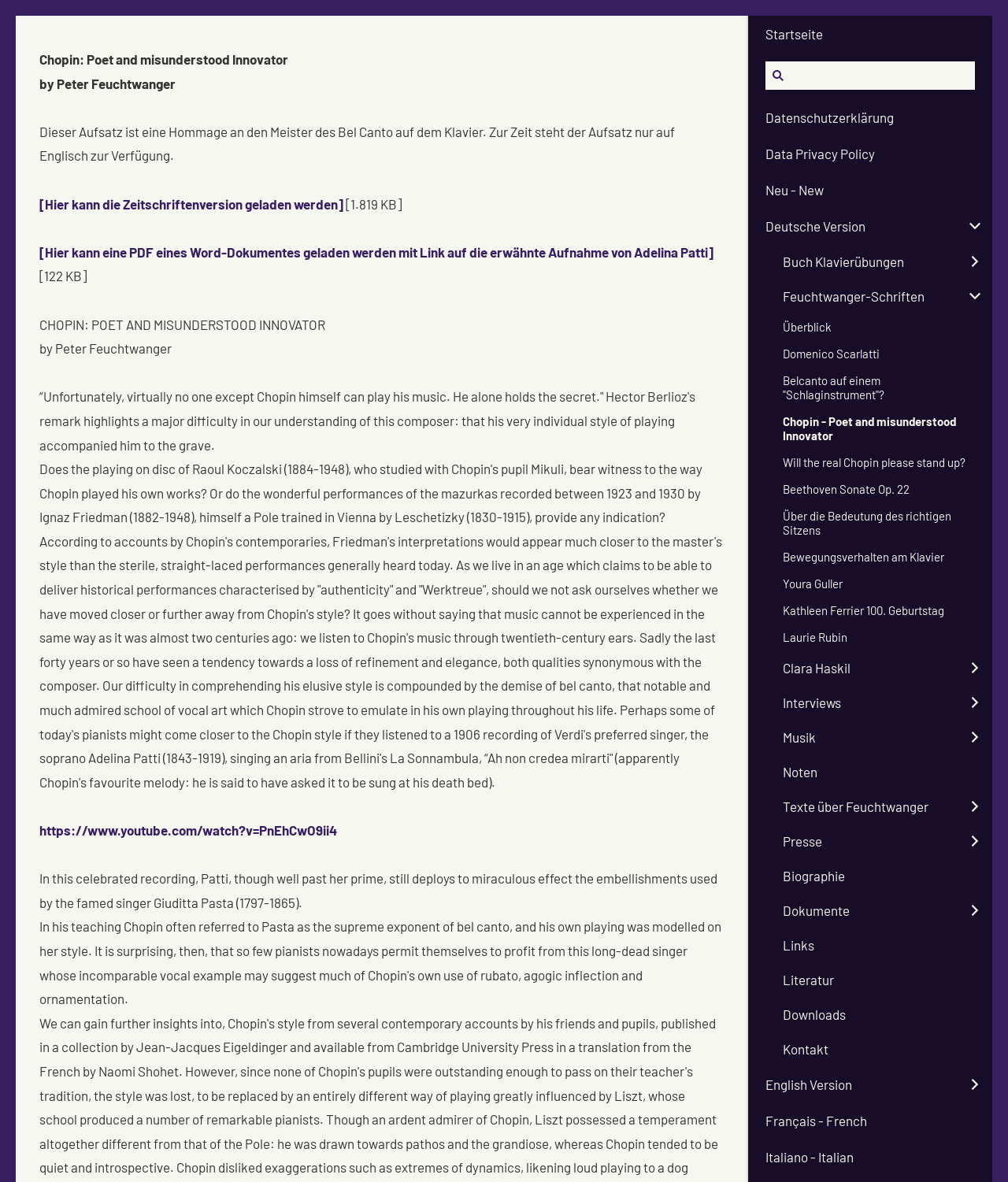What is the main topic of this webpage?
Based on the image, give a concise answer in the form of a single word or short phrase.

Peter Feuchtwanger